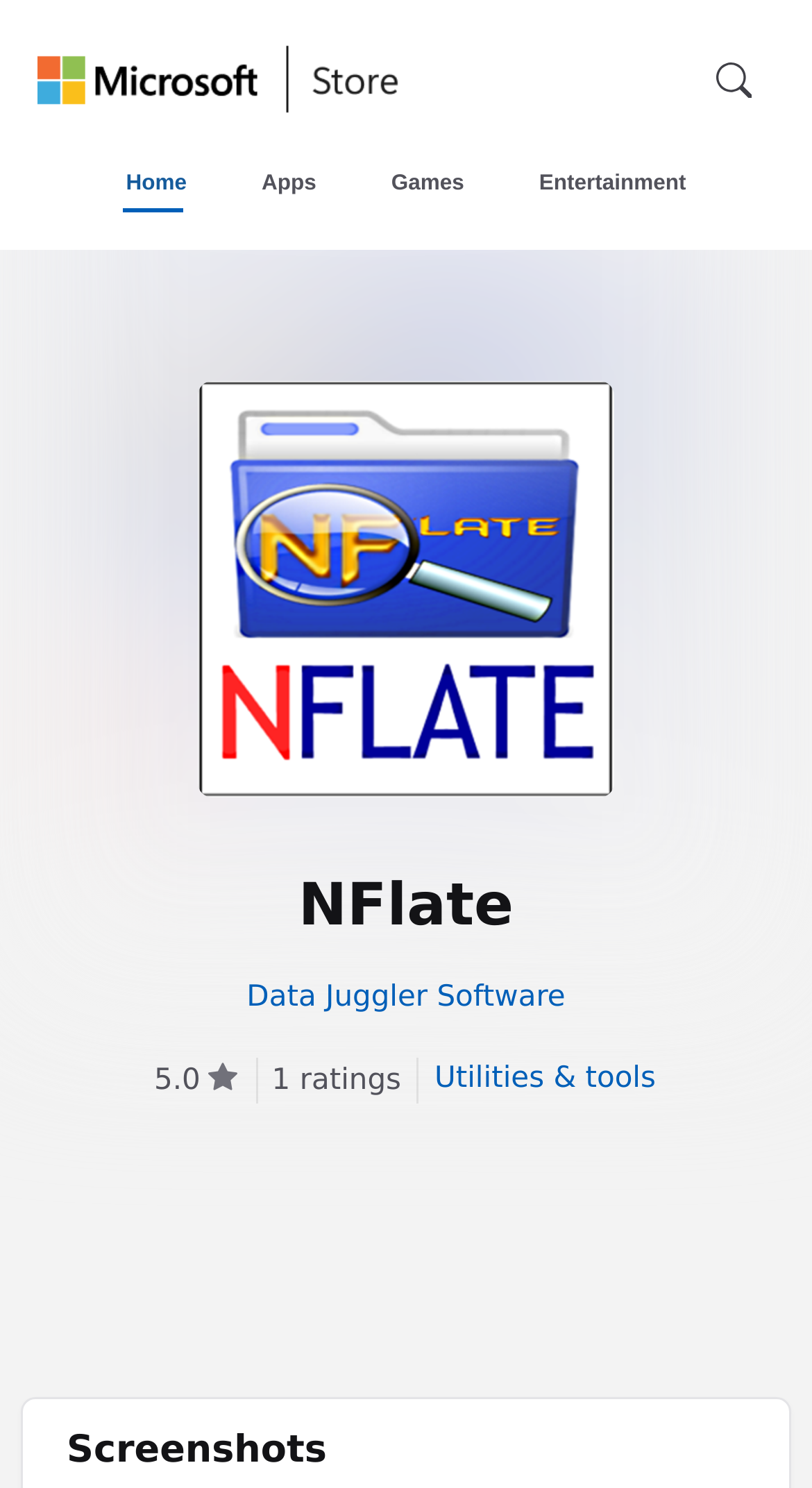Locate the bounding box coordinates of the clickable region necessary to complete the following instruction: "Learn more about 'Utilities & tools'". Provide the coordinates in the format of four float numbers between 0 and 1, i.e., [left, top, right, bottom].

[0.532, 0.701, 0.81, 0.75]